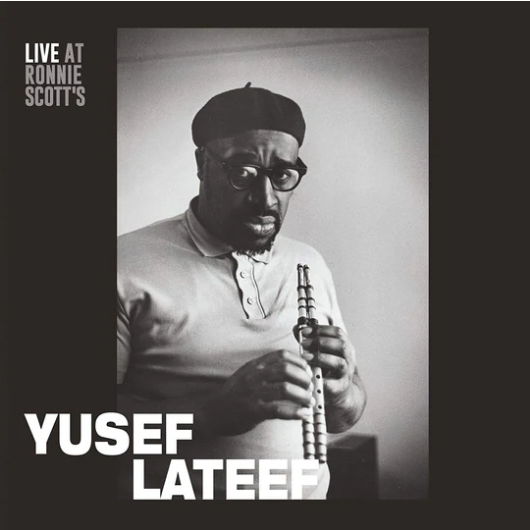Provide an in-depth description of the image.

This striking black-and-white image showcases the legendary multi-instrumentalist Yusef Lateef, captured during a live performance at Ronnie Scott's, a renowned jazz club. Dressed in a light polo shirt and a signature beret, Lateef exudes a contemplative demeanor as he holds a flute, emphasizing his deep connection to his craft. The backdrop is minimalistic, focusing all attention on Lateef, who is central to the composition. The title "YUSEF LATEEF" is prominently displayed at the bottom, with "LIVE AT RONNIE SCOTT'S" elegantly inscribed at the top, reflecting the significance of this performance and the artist's influential blend of jazz and Eastern music. This imagery not only celebrates Lateef's artistry but also encapsulates a moment in time in the rich history of live jazz.